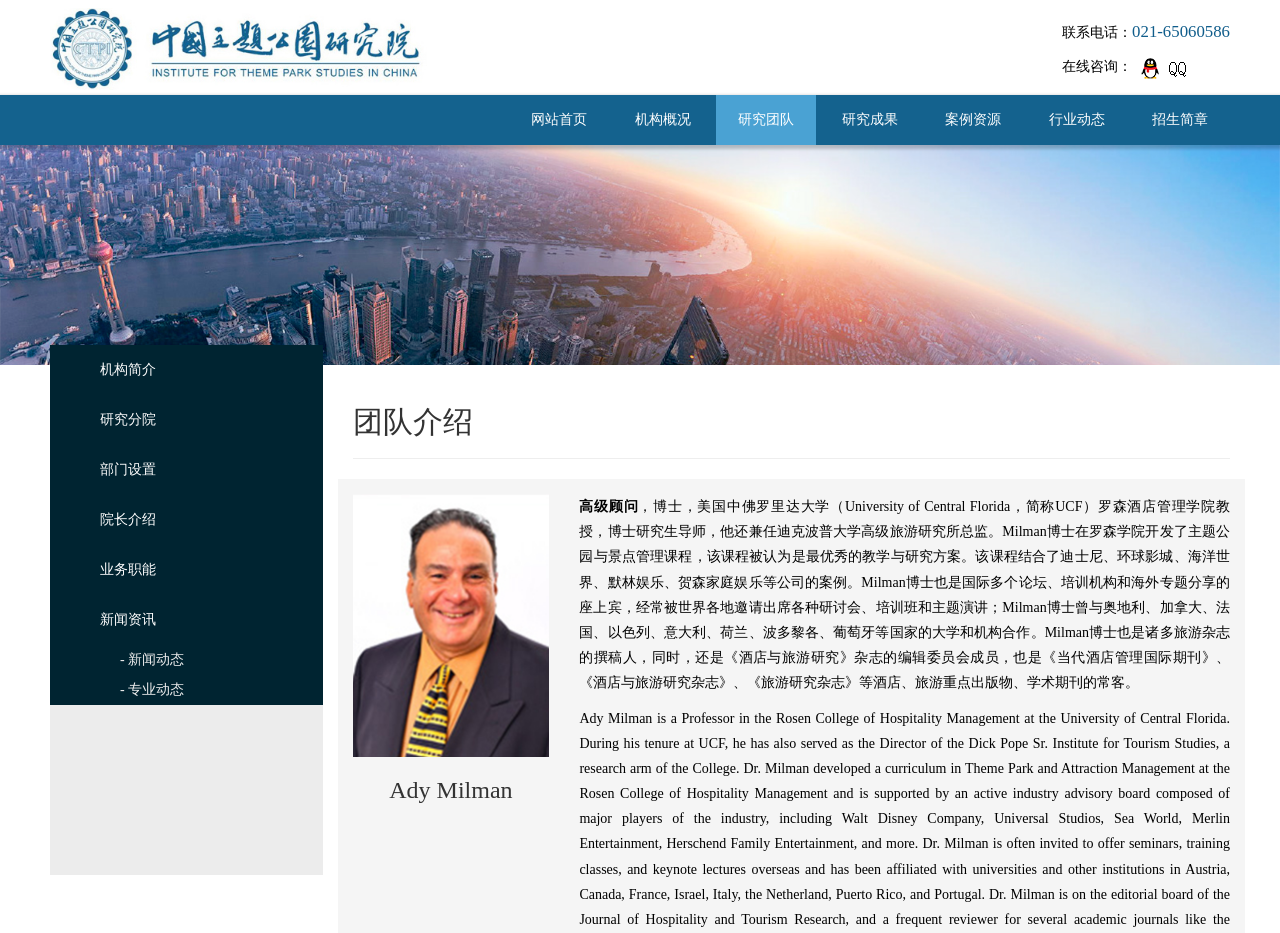Based on the image, please respond to the question with as much detail as possible:
How many images are there on the webpage?

I counted the number of image elements on the webpage, which are the logo image, the image in the top navigation bar, the image in the team introduction section, and the background image.